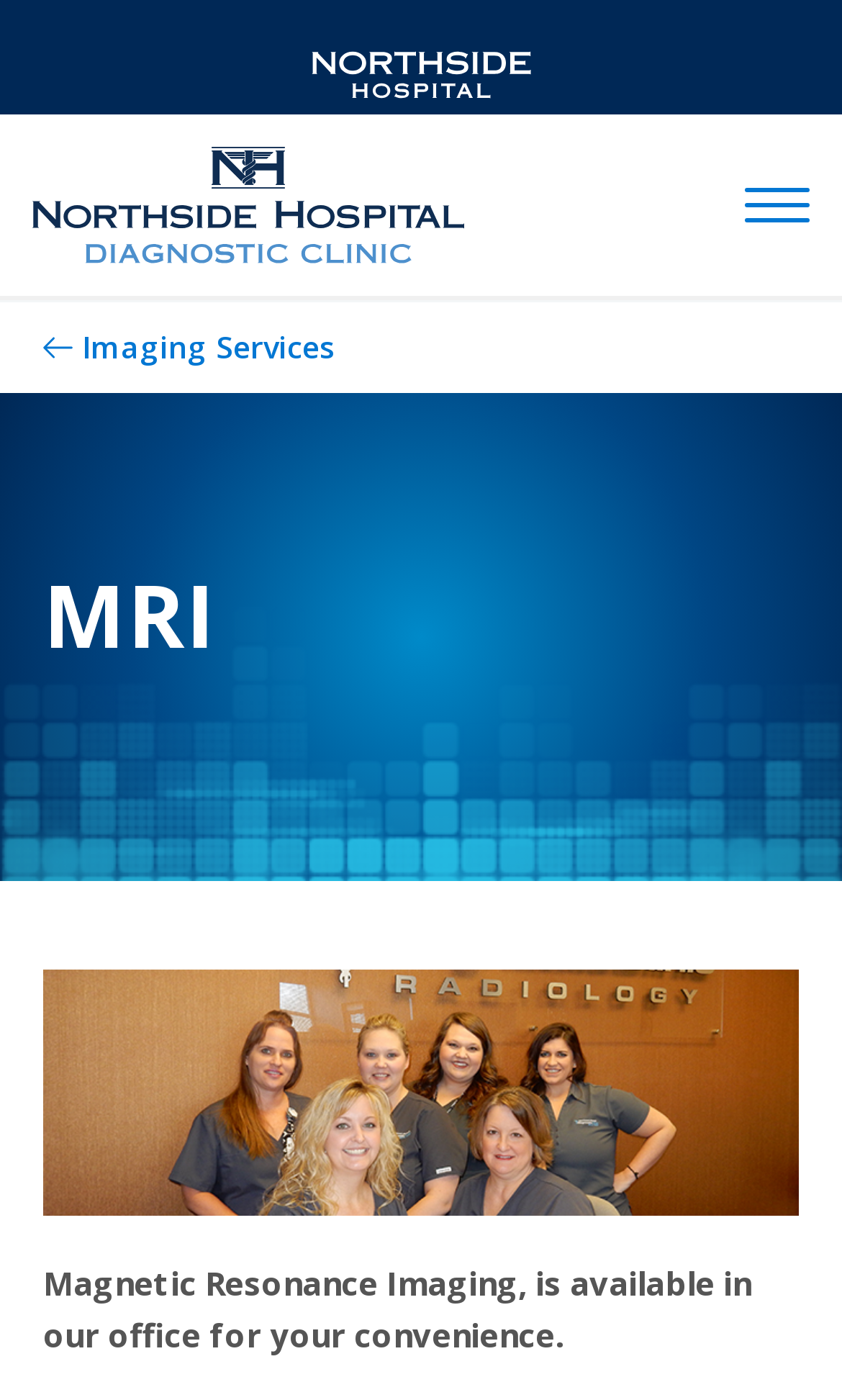Using the given element description, provide the bounding box coordinates (top-left x, top-left y, bottom-right x, bottom-right y) for the corresponding UI element in the screenshot: Mobile Menu Button

[0.885, 0.145, 0.962, 0.151]